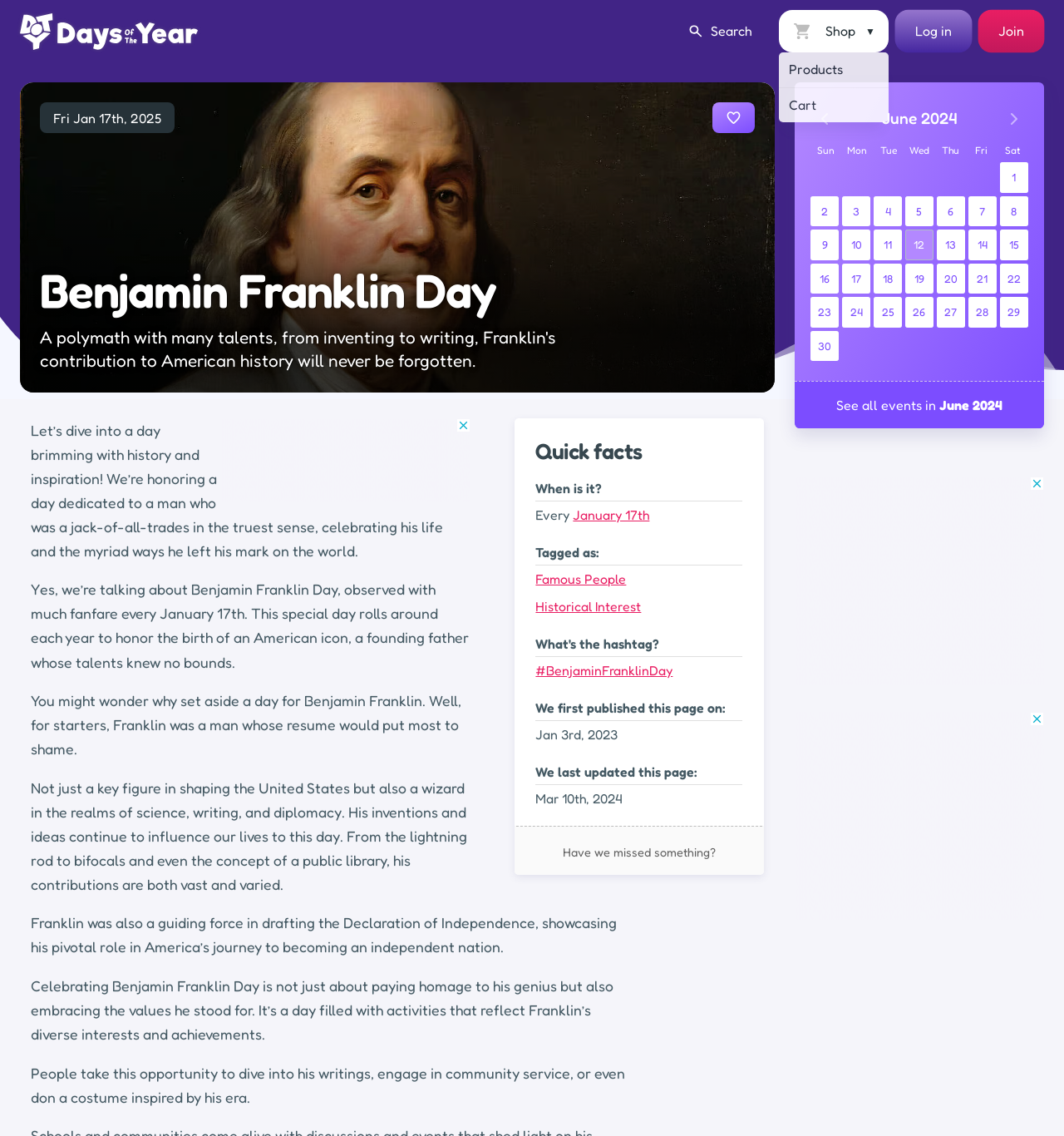Determine the primary headline of the webpage.

Benjamin Franklin Day